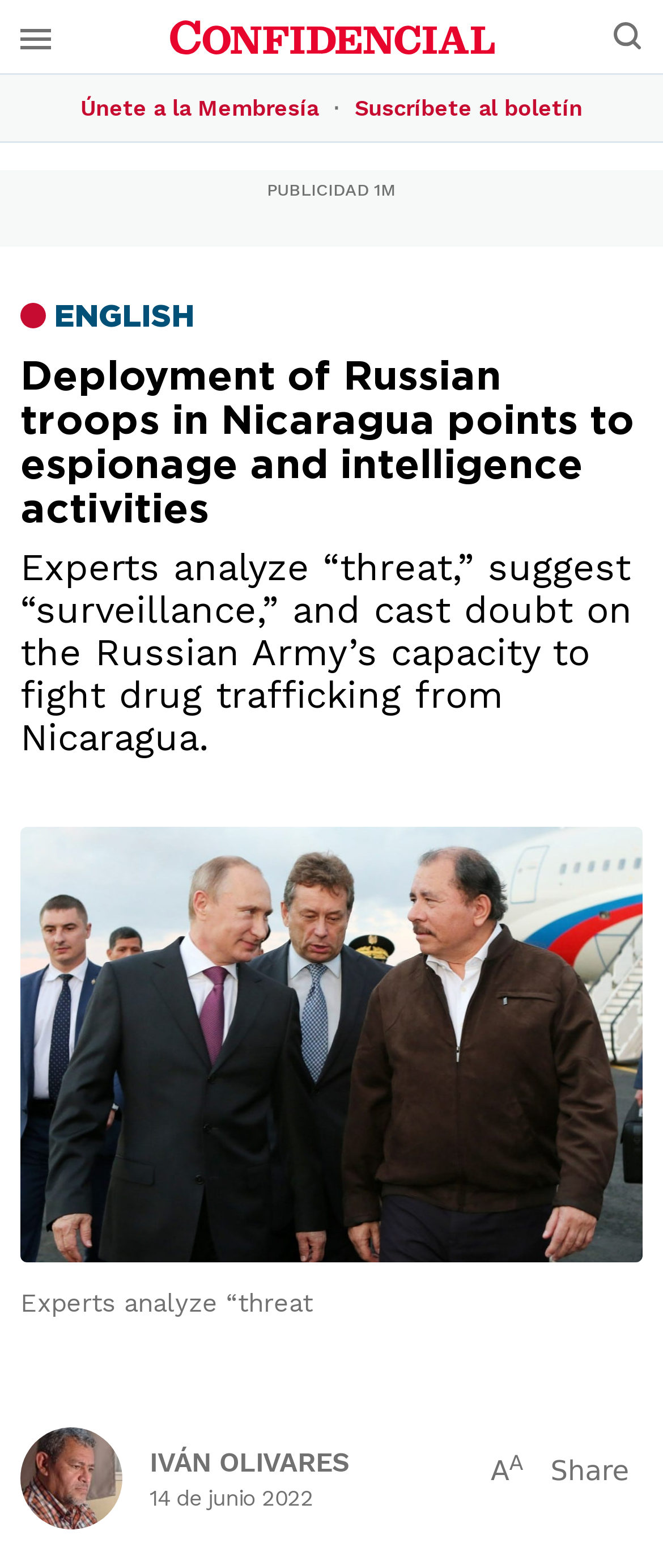Present a detailed account of what is displayed on the webpage.

The webpage appears to be a news article from Confidencial Digital, with a focus on the deployment of Russian troops in Nicaragua. At the top left corner, there is a menu button icon, and next to it, a link to the homepage with the Confidencial Digital logo. On the top right corner, there is a search bar with a placeholder text "Buscar...".

Below the search bar, there are three links: "Únete a la Membresía", "Suscríbete al boletín", and a separator dot in between. Further down, there is a publicidad (advertisement) section labeled "PUBLICIDAD 1M".

The main content of the webpage starts with a heading "ENGLISH" on the left side, which suggests that the article is available in English. The main title of the article, "Deployment of Russian troops in Nicaragua points to espionage and intelligence activities", is displayed prominently below the heading.

The article summary is provided in a paragraph below the title, stating that experts analyze the "threat" and suggest "surveillance", casting doubt on the Russian Army's capacity to fight drug trafficking from Nicaragua.

The main article content is presented in a section below, with an image of Iván Olivares, the author, on the left side. The author's name, "IVÁN OLIVARES", is linked below the image, along with the publication date "14 de junio 2022". There is also a superscript and a "Share" button on the right side of the article section.